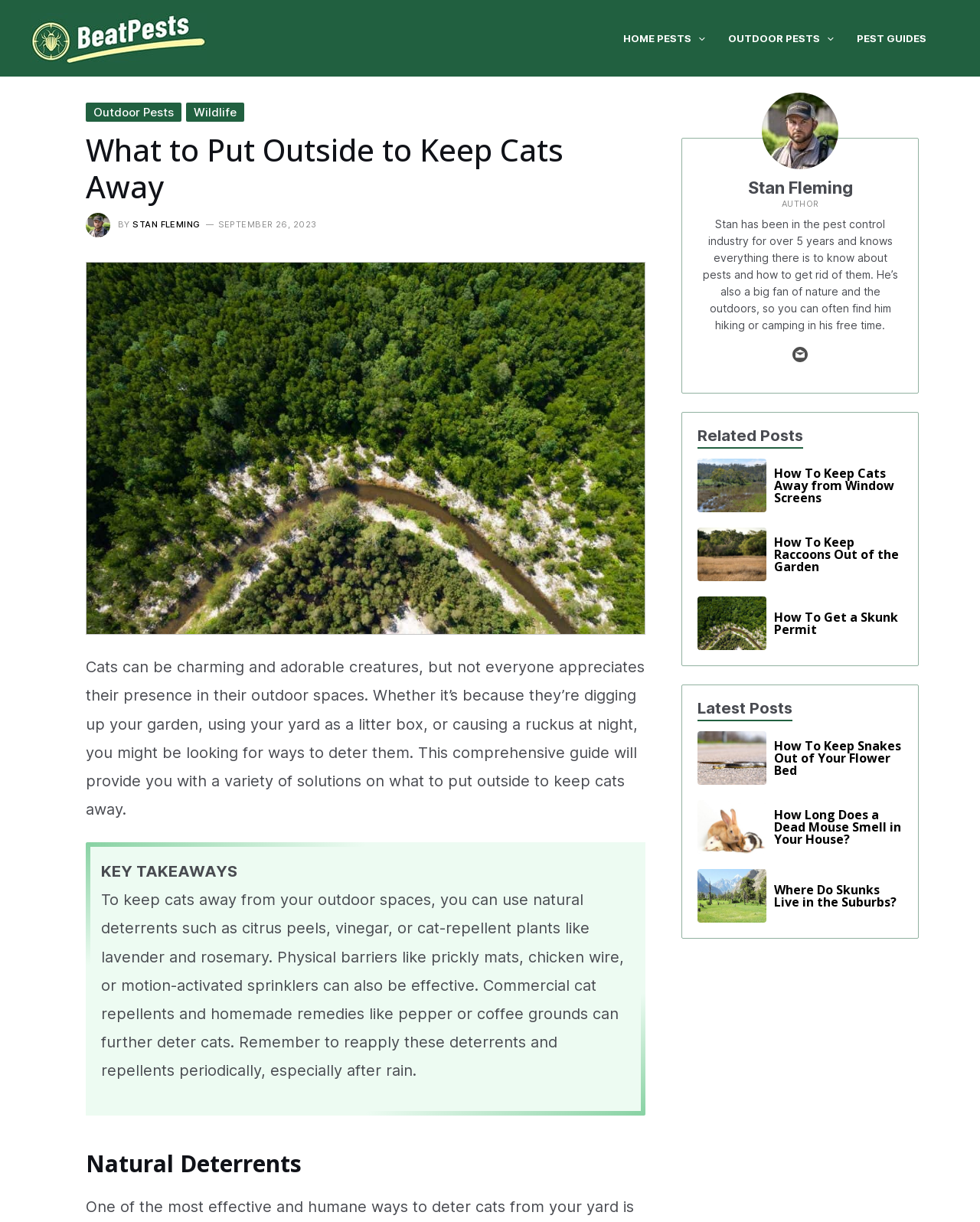Please find the bounding box coordinates of the element that you should click to achieve the following instruction: "View the latest post about keeping snakes out of your flower bed". The coordinates should be presented as four float numbers between 0 and 1: [left, top, right, bottom].

[0.712, 0.77, 0.921, 0.814]